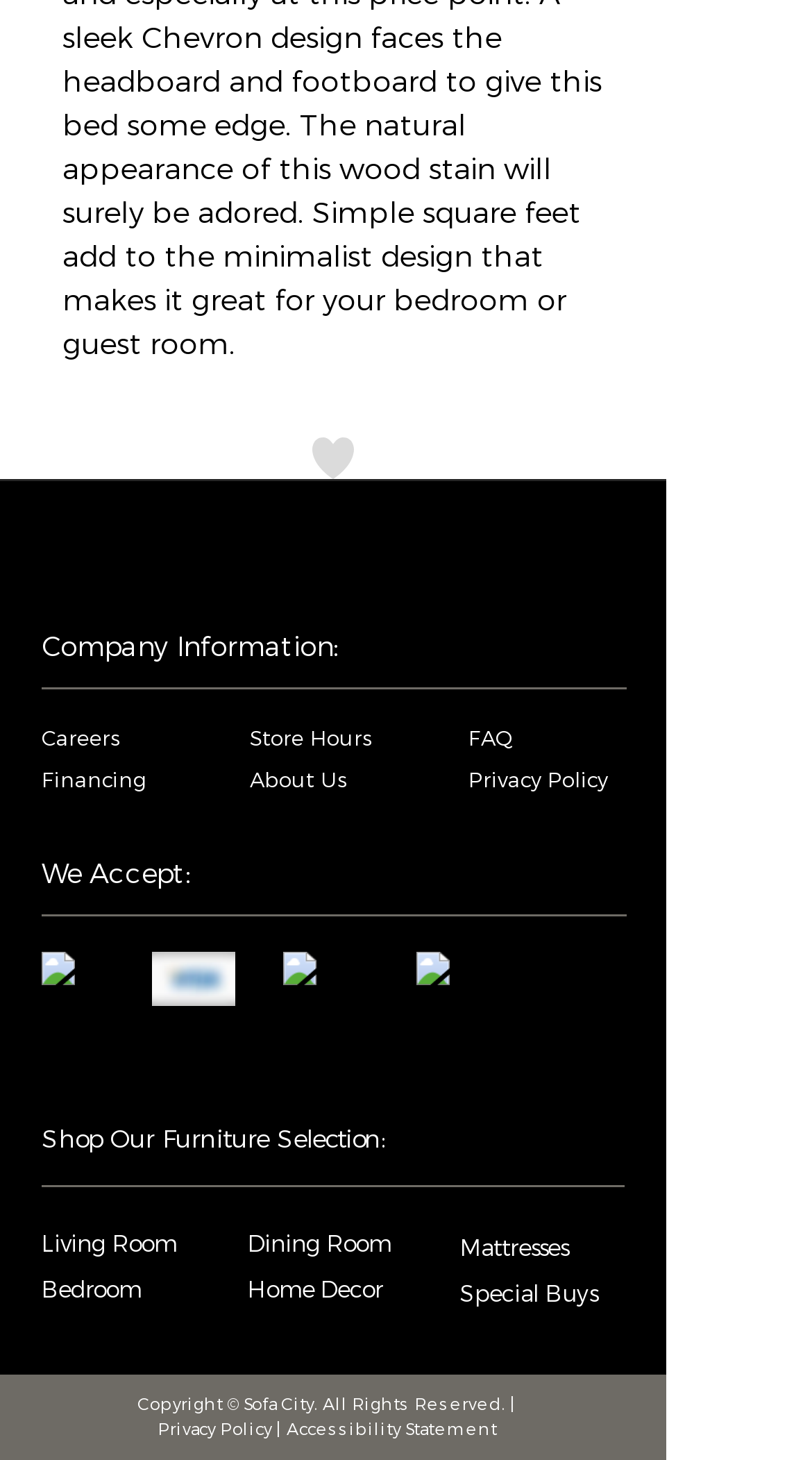Predict the bounding box coordinates for the UI element described as: "Terms and Conditions". The coordinates should be four float numbers between 0 and 1, presented as [left, top, right, bottom].

None